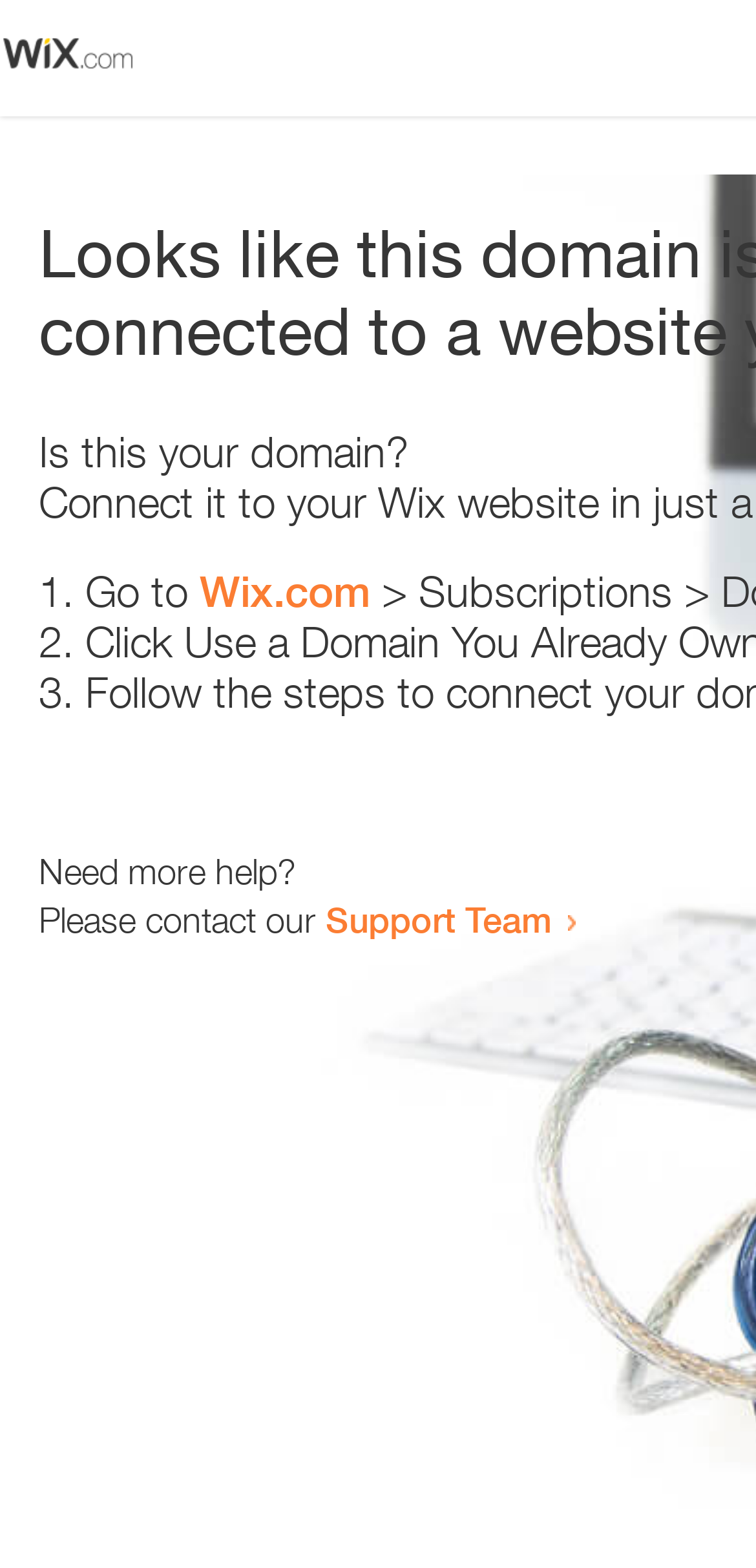Locate the bounding box of the UI element described by: "Support Team" in the given webpage screenshot.

[0.431, 0.573, 0.731, 0.6]